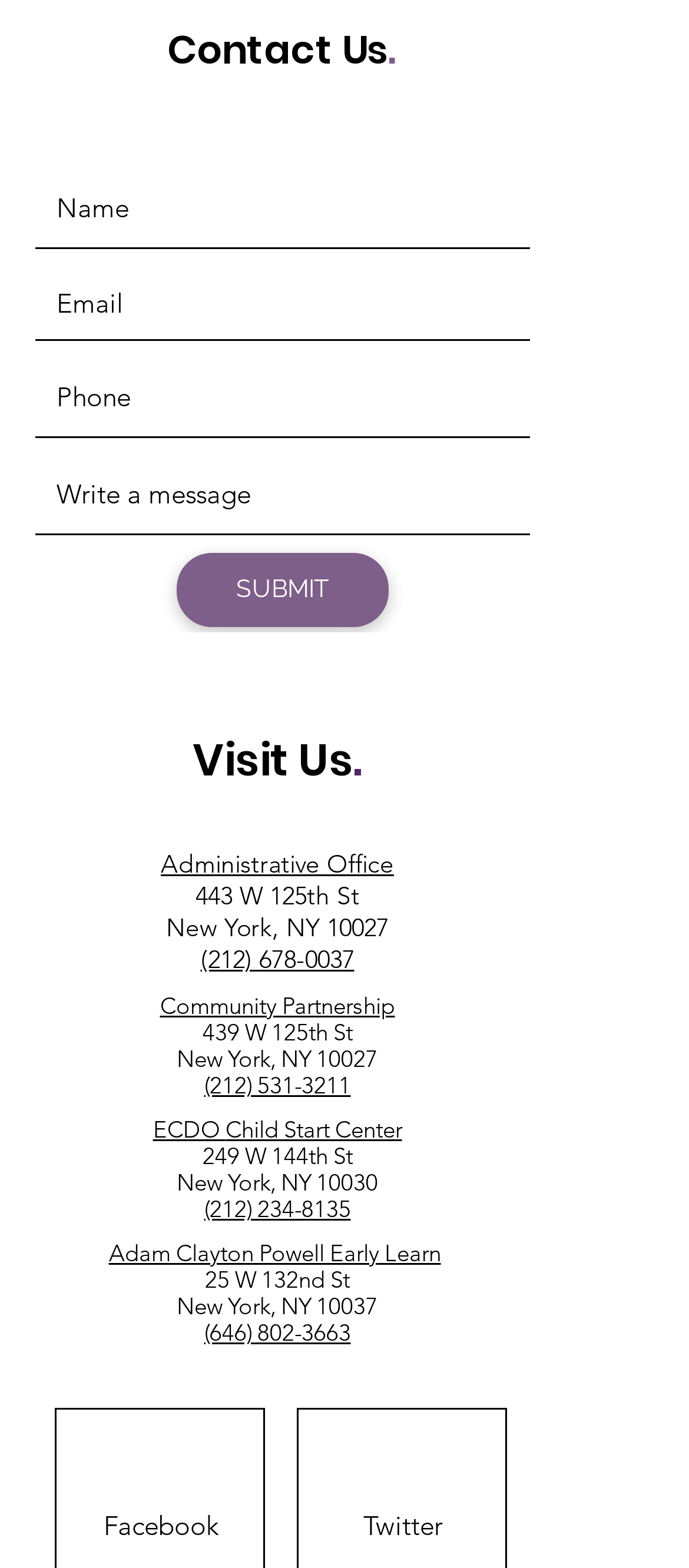Please mark the bounding box coordinates of the area that should be clicked to carry out the instruction: "Call the Community Partnership office".

[0.291, 0.601, 0.514, 0.622]